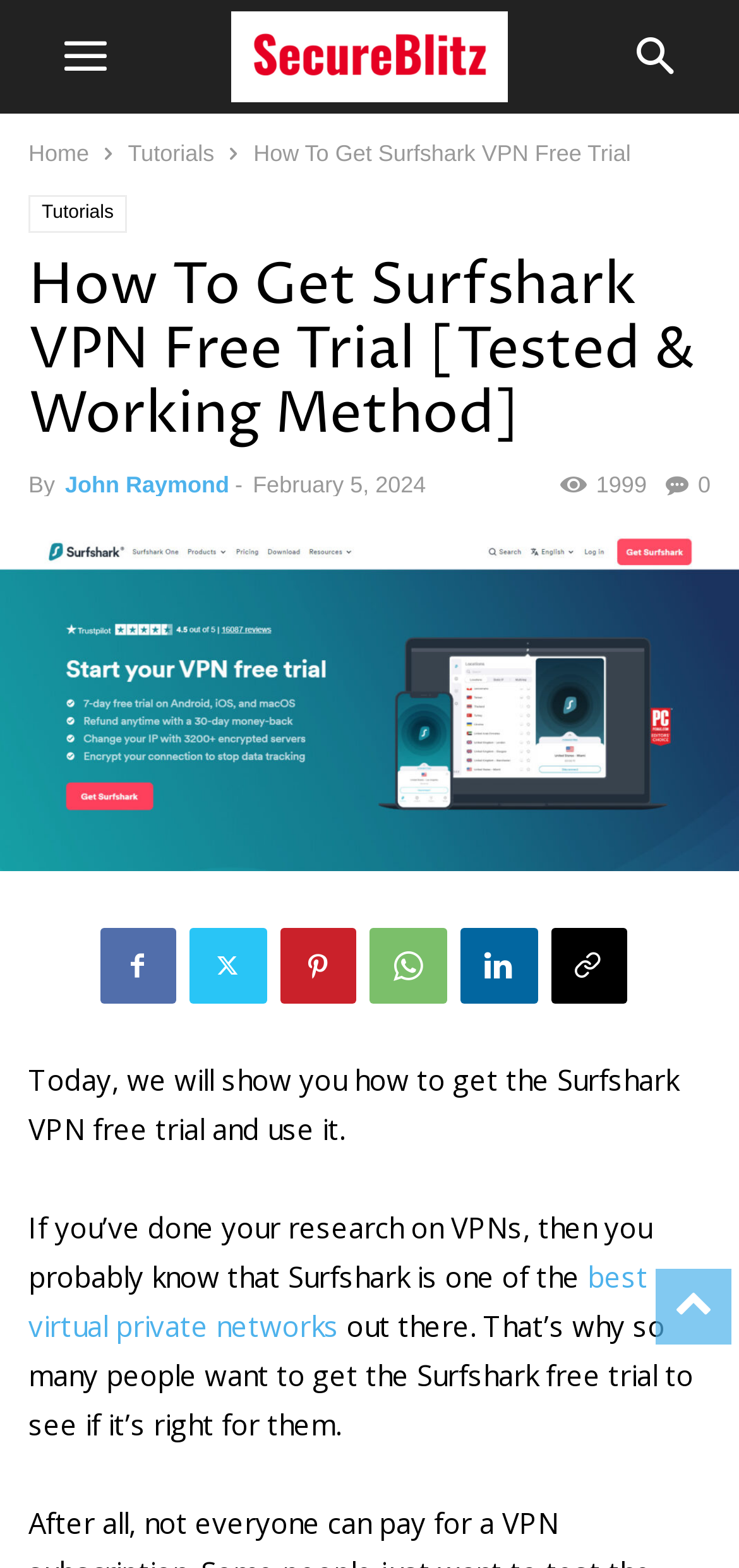Give a short answer using one word or phrase for the question:
How many social media links are there?

6